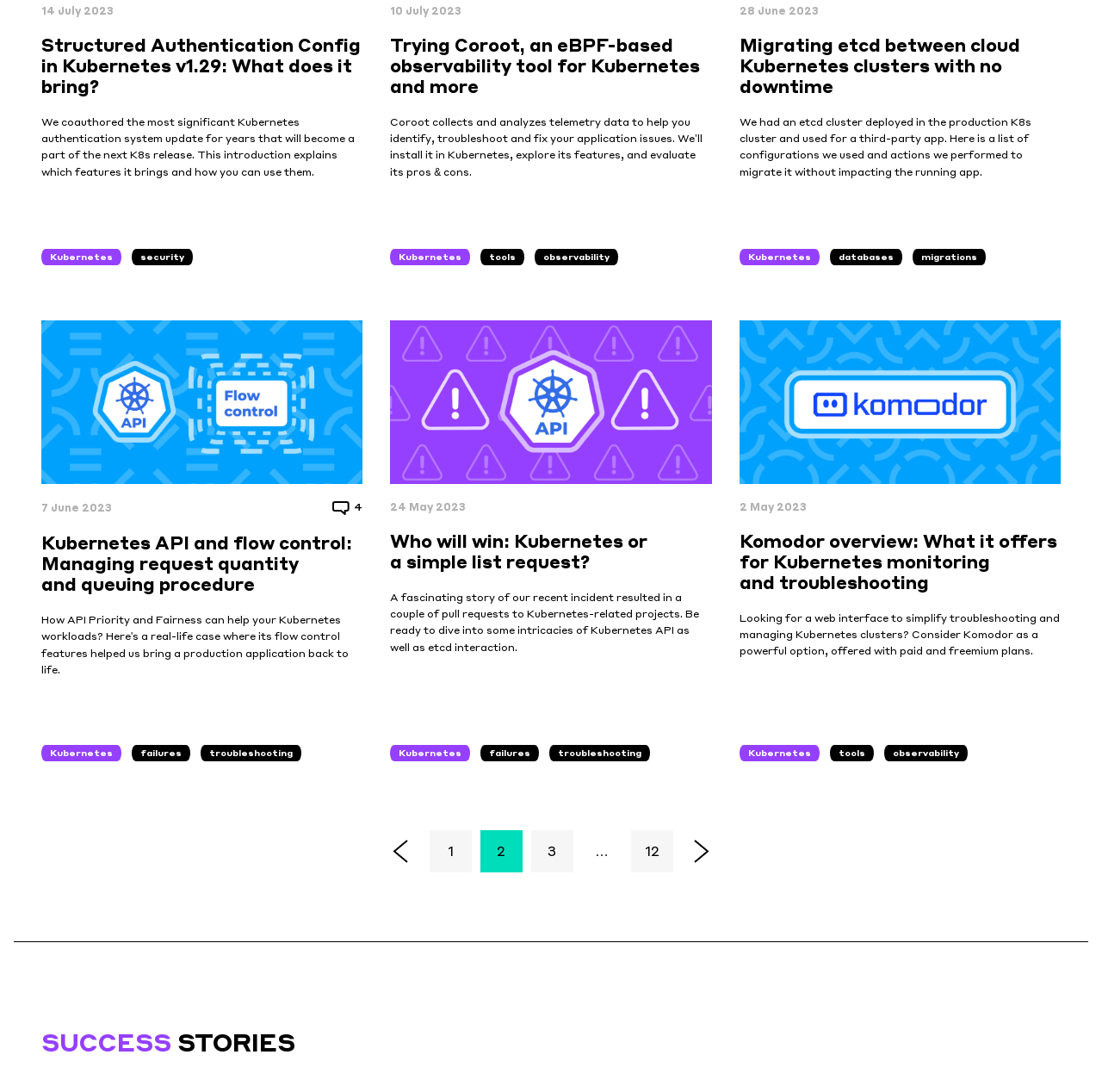Please determine the bounding box of the UI element that matches this description: parent_node: 7 June 2023. The coordinates should be given as (top-left x, top-left y, bottom-right x, bottom-right y), with all values between 0 and 1.

[0.038, 0.294, 0.329, 0.443]